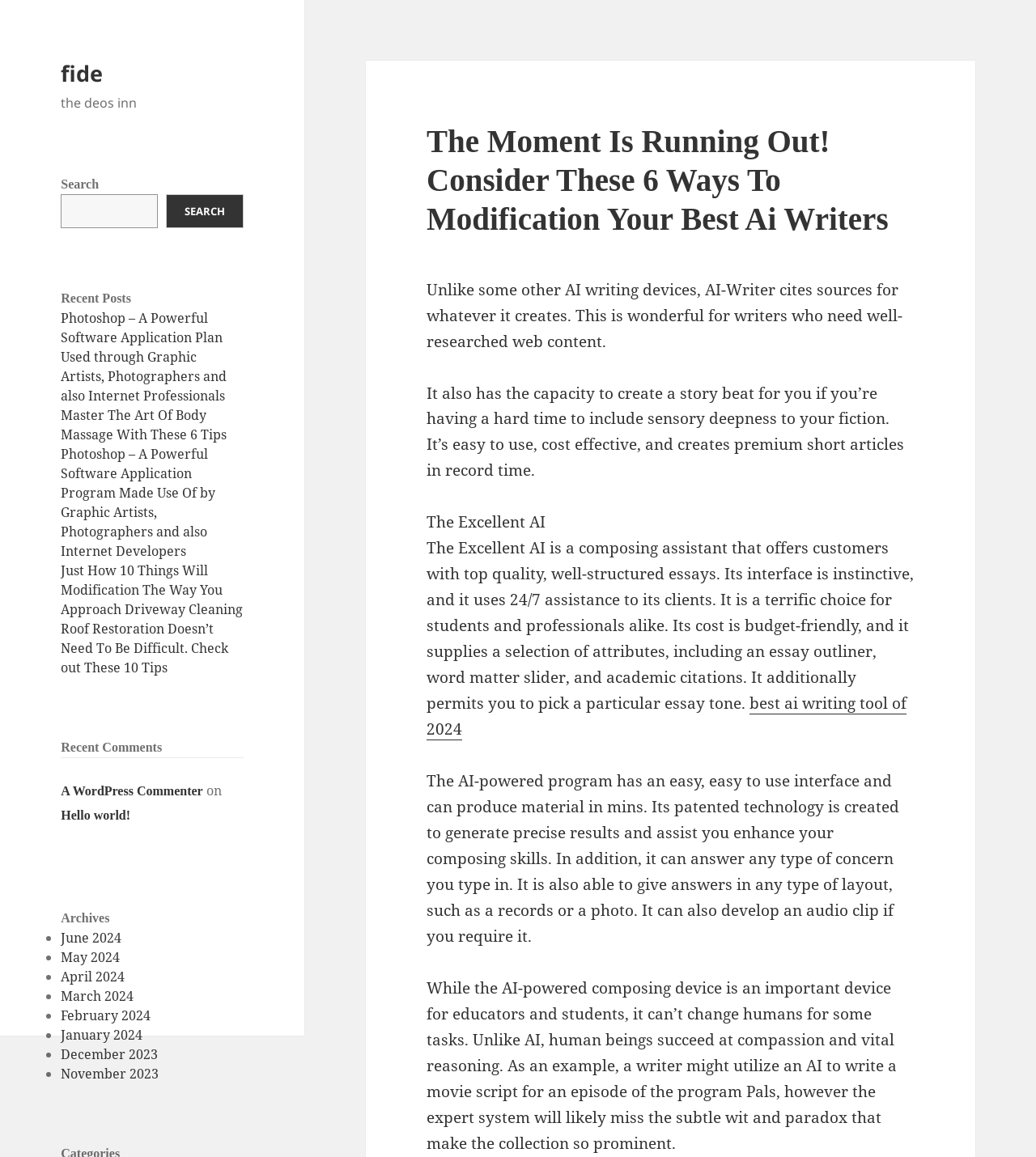Carefully examine the image and provide an in-depth answer to the question: How many list markers are there in the 'Archives' section?

I examined the webpage and found the 'Archives' section which contains a list of links to different months. Each month is preceded by a list marker '•', and there are 8 list markers in total, corresponding to the 8 months listed.